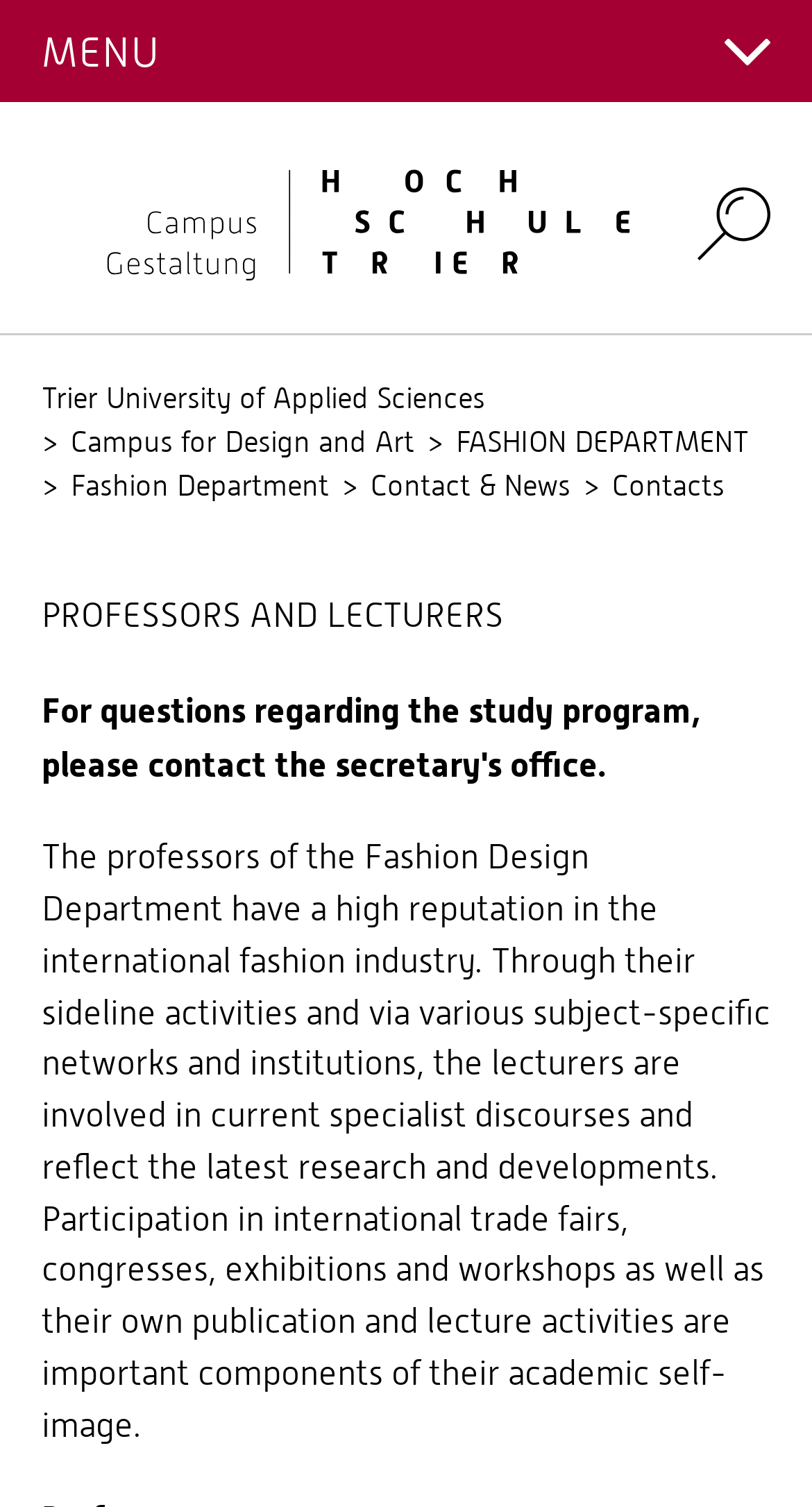What is the name of the campus mentioned in the second link?
Respond with a short answer, either a single word or a phrase, based on the image.

Campus for Design and Art